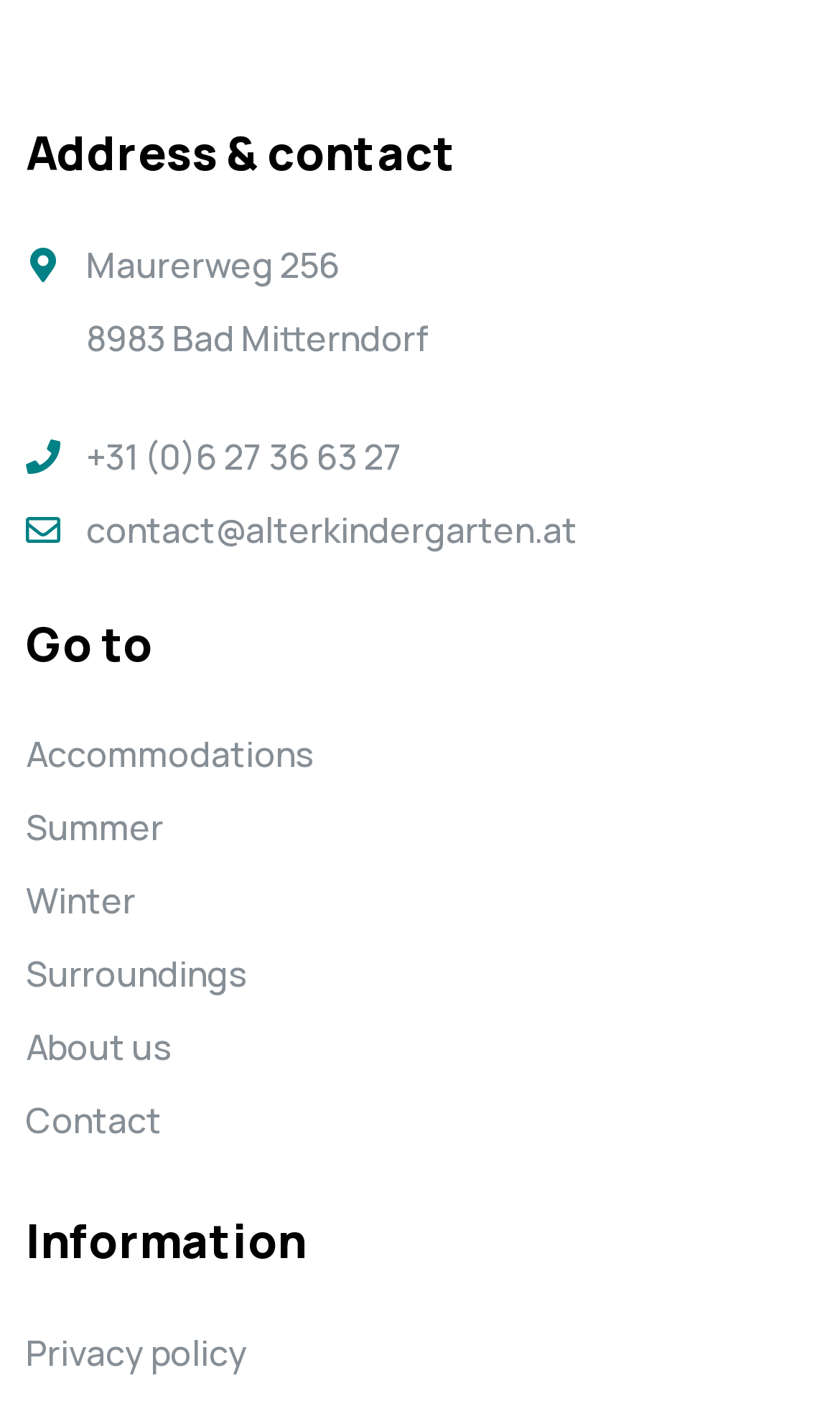Please identify the bounding box coordinates of the element's region that I should click in order to complete the following instruction: "Check summer activities". The bounding box coordinates consist of four float numbers between 0 and 1, i.e., [left, top, right, bottom].

[0.031, 0.566, 0.969, 0.612]